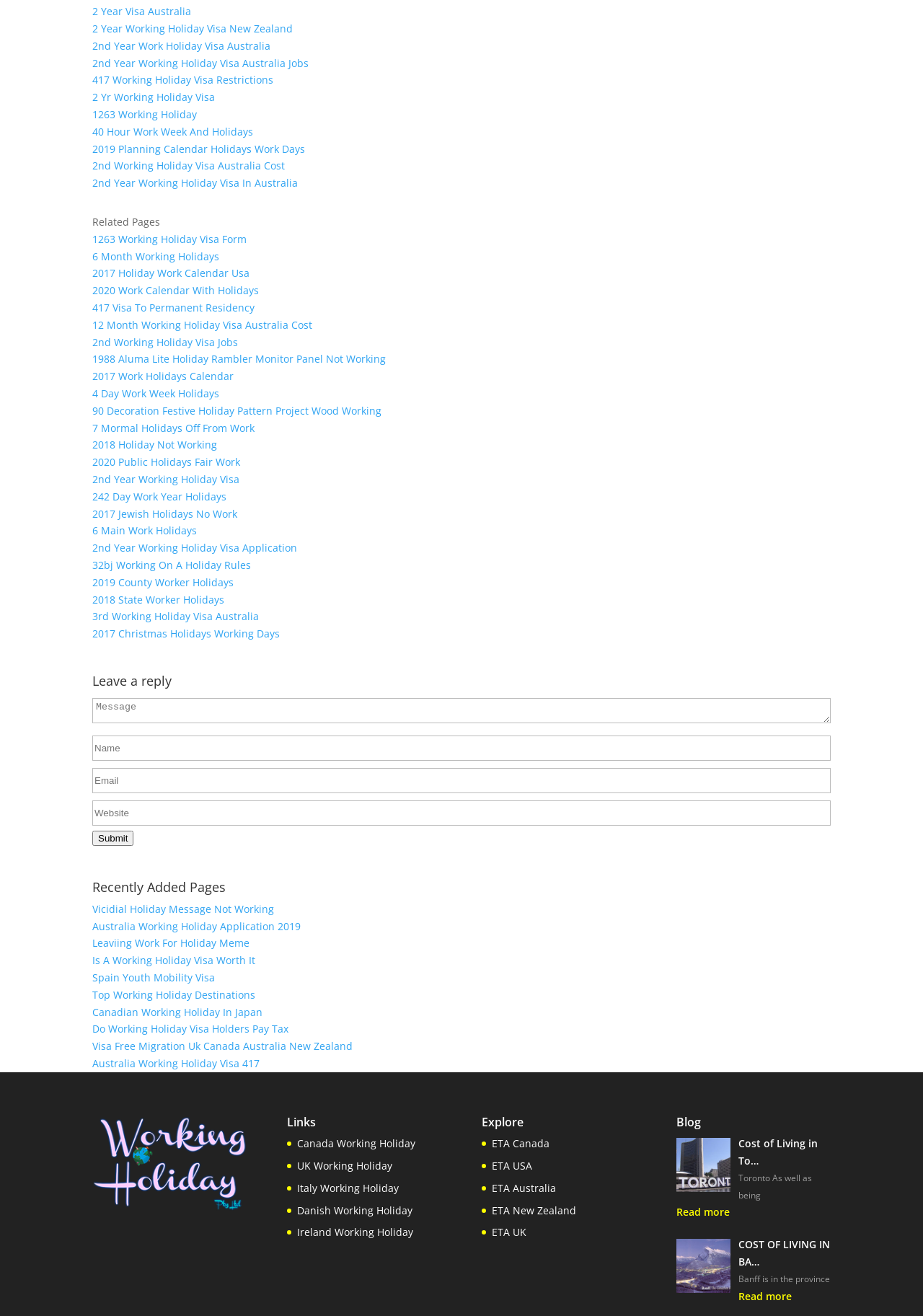Answer the question in a single word or phrase:
What is the category of the link 'ETA Canada'?

Explore